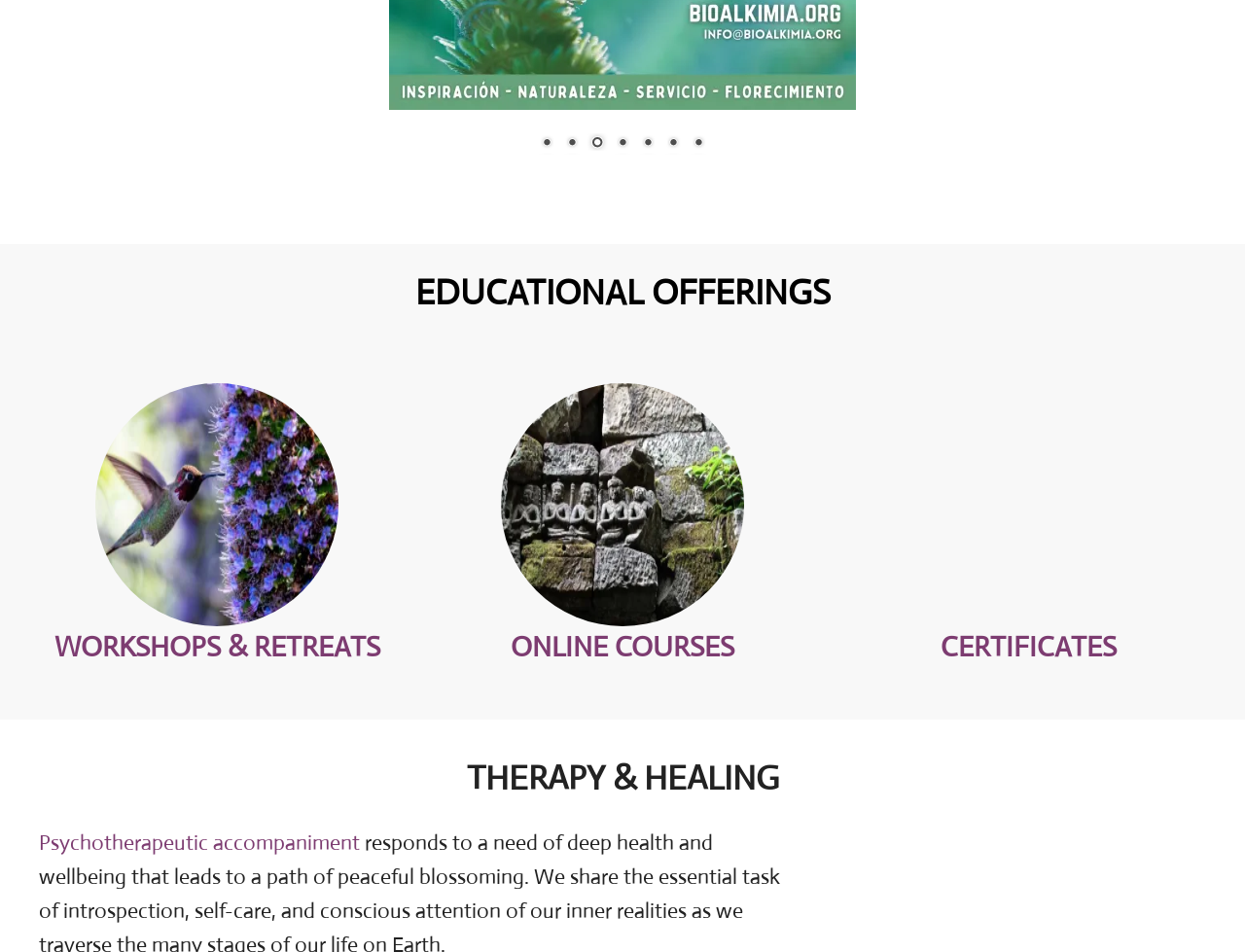What is the last type of educational offering?
Provide a comprehensive and detailed answer to the question.

The last type of educational offering is 'CERTIFICATES', which is indicated by the heading element with ID 387, located at the bottom of the webpage.